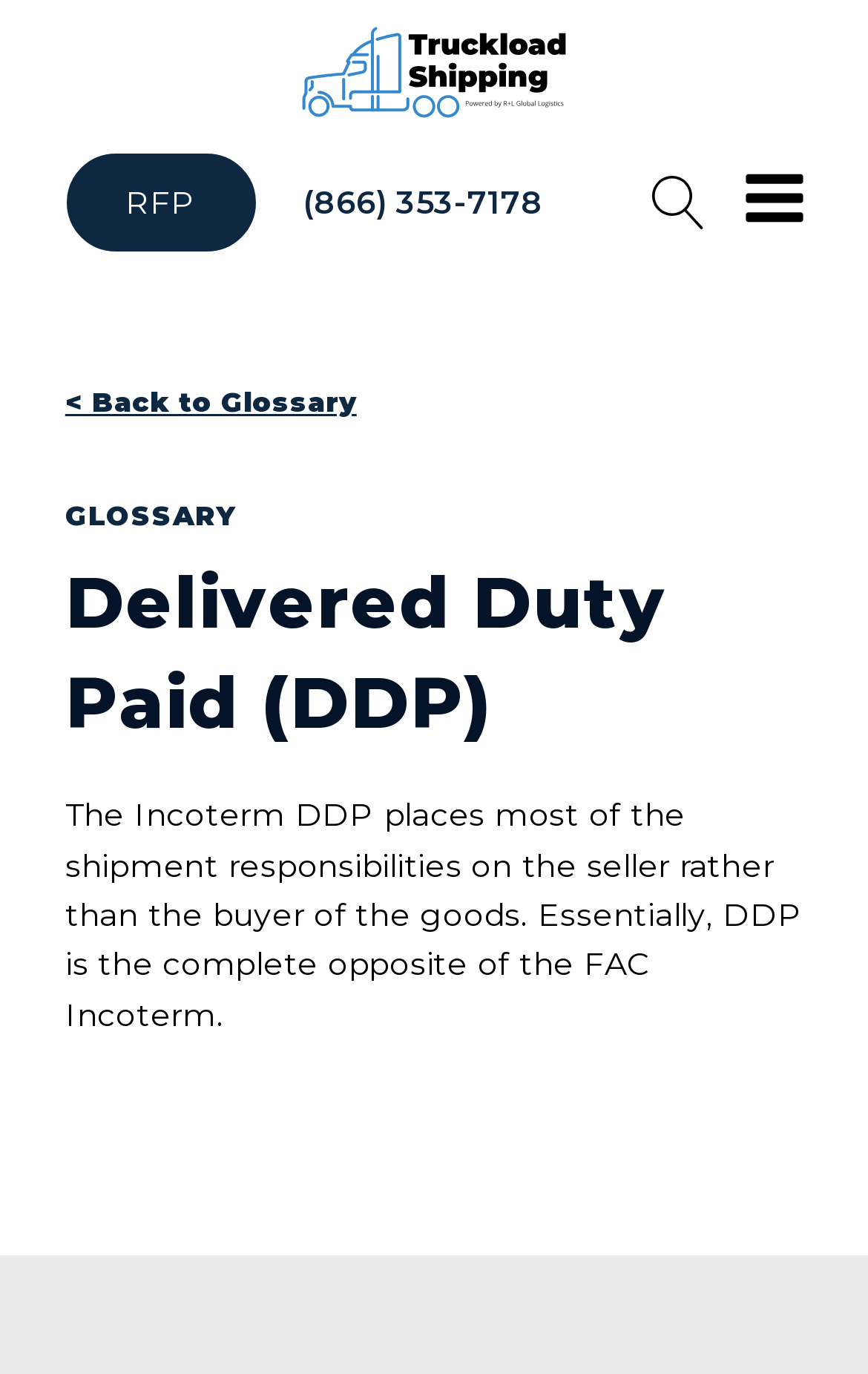What is the role of the seller in DDP?
Respond to the question with a well-detailed and thorough answer.

According to the webpage, the Incoterm DDP places most of the shipment responsibilities on the seller rather than the buyer of the goods.